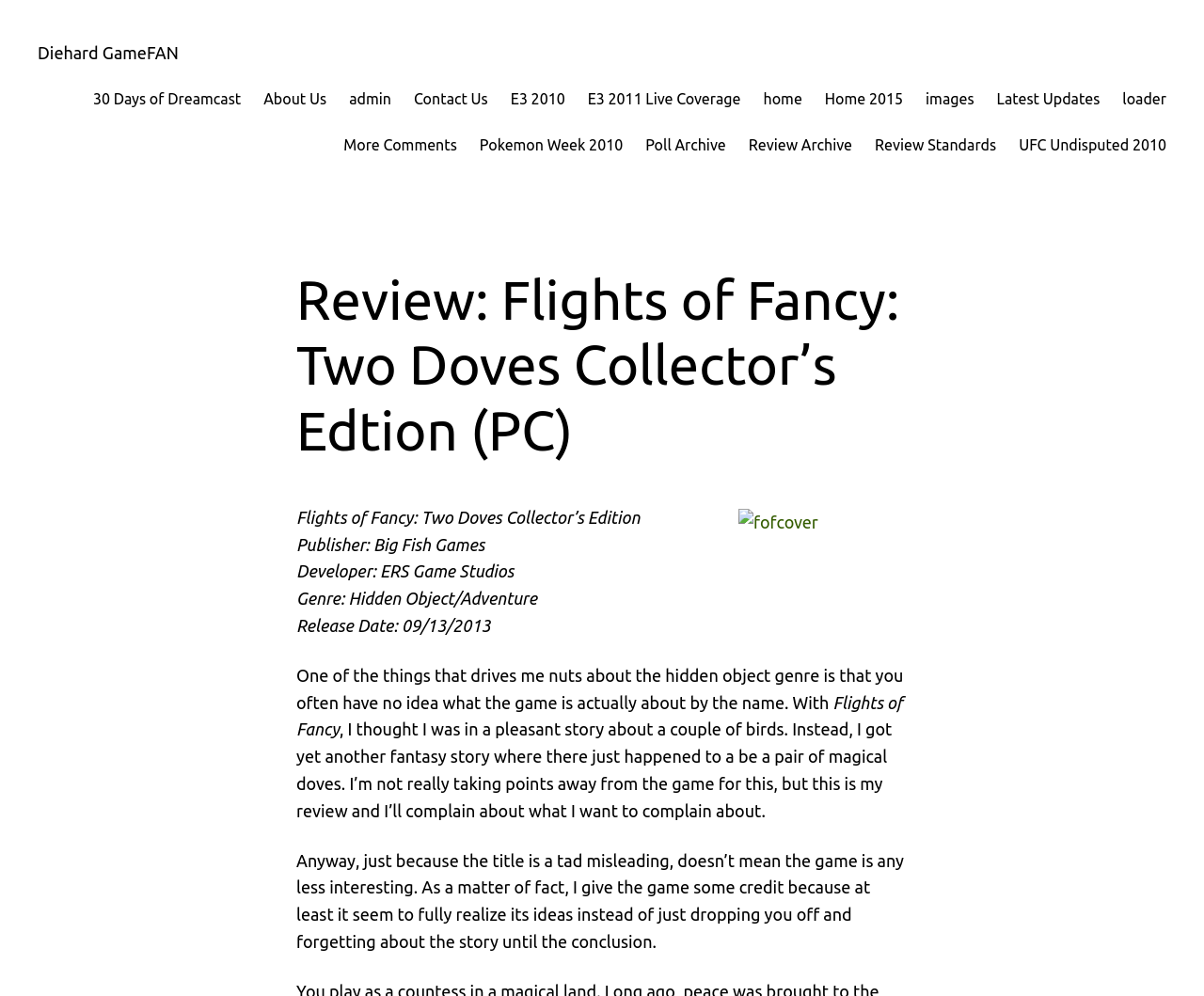Give a concise answer using one word or a phrase to the following question:
What is the release date of the game?

09/13/2013